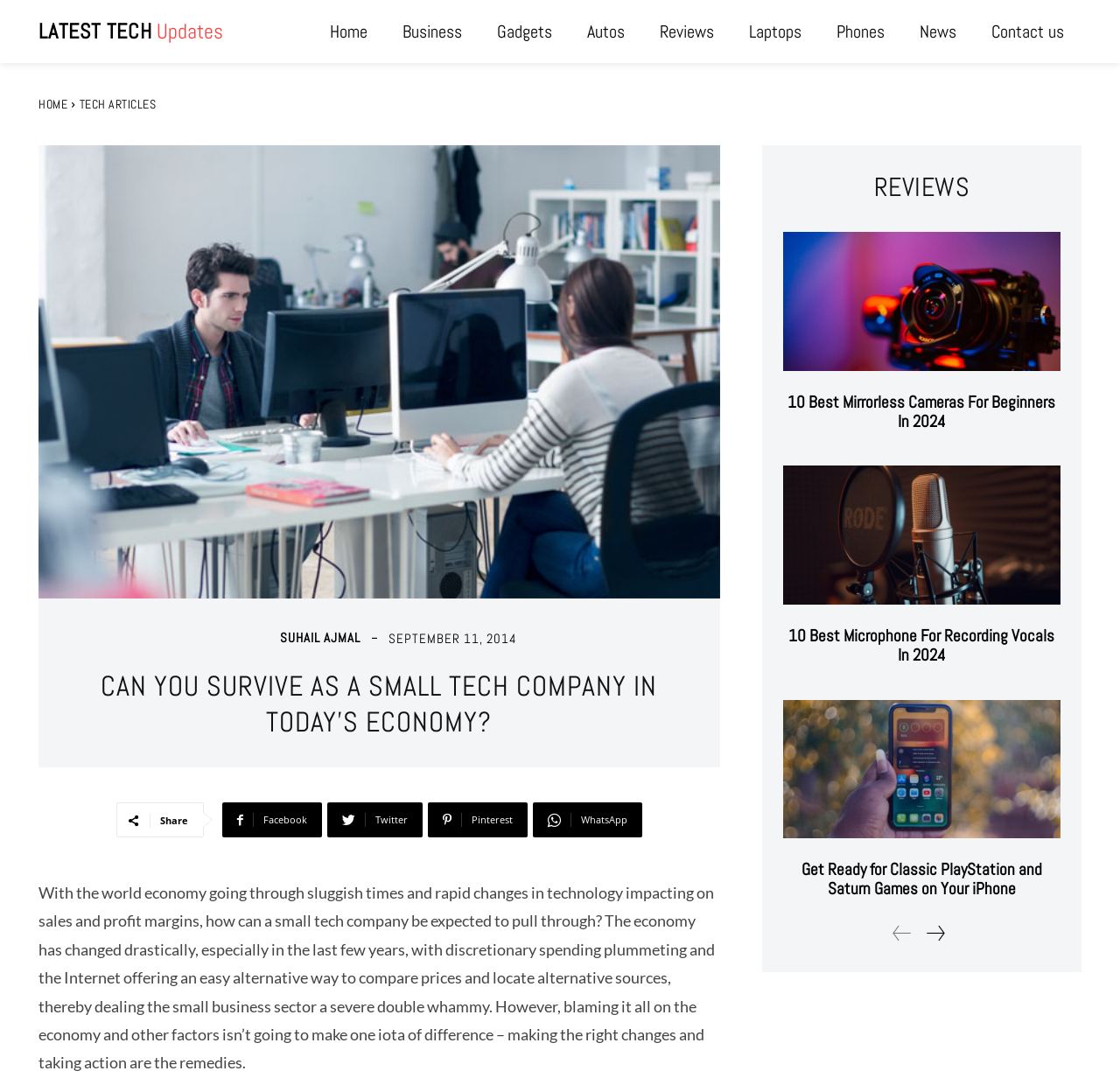What is the author's name of the current article?
Please give a detailed and elaborate explanation in response to the question.

The author's name can be found by looking at the link element with the text 'Suhail Ajmal' which is located below the image and above the time element.